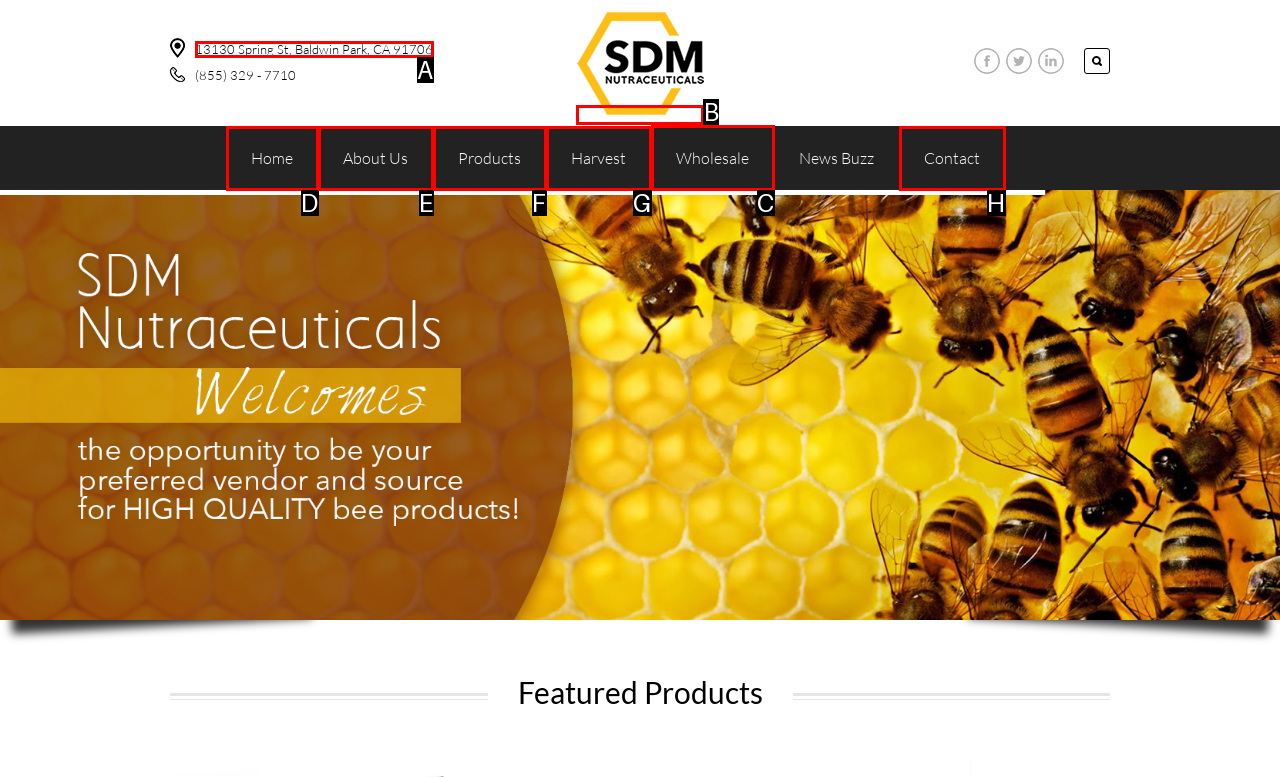Which option should be clicked to complete this task: check wholesale options
Reply with the letter of the correct choice from the given choices.

C